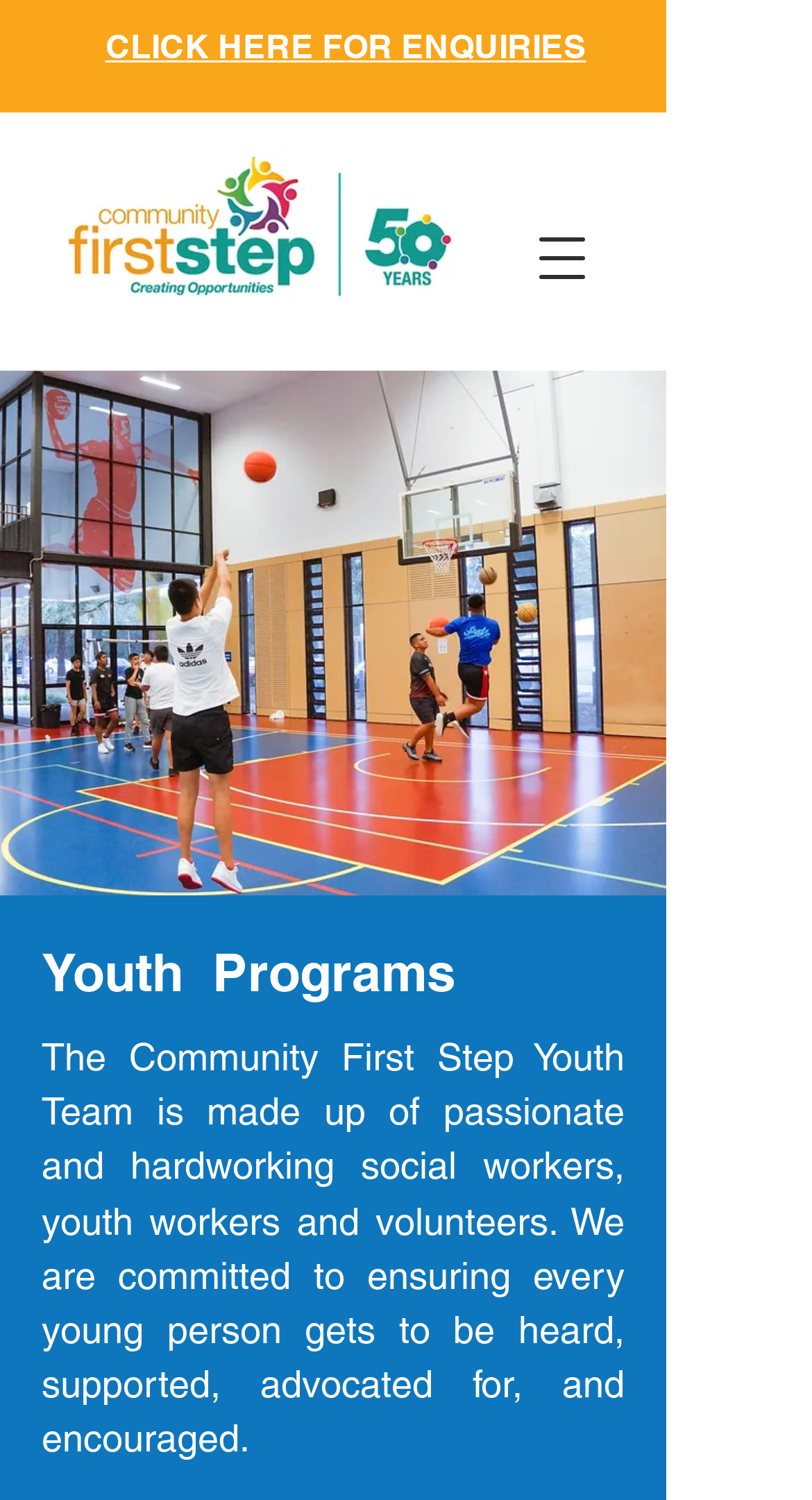Reply to the question with a single word or phrase:
What is the function of the 'Open navigation menu' button?

To open navigation menu